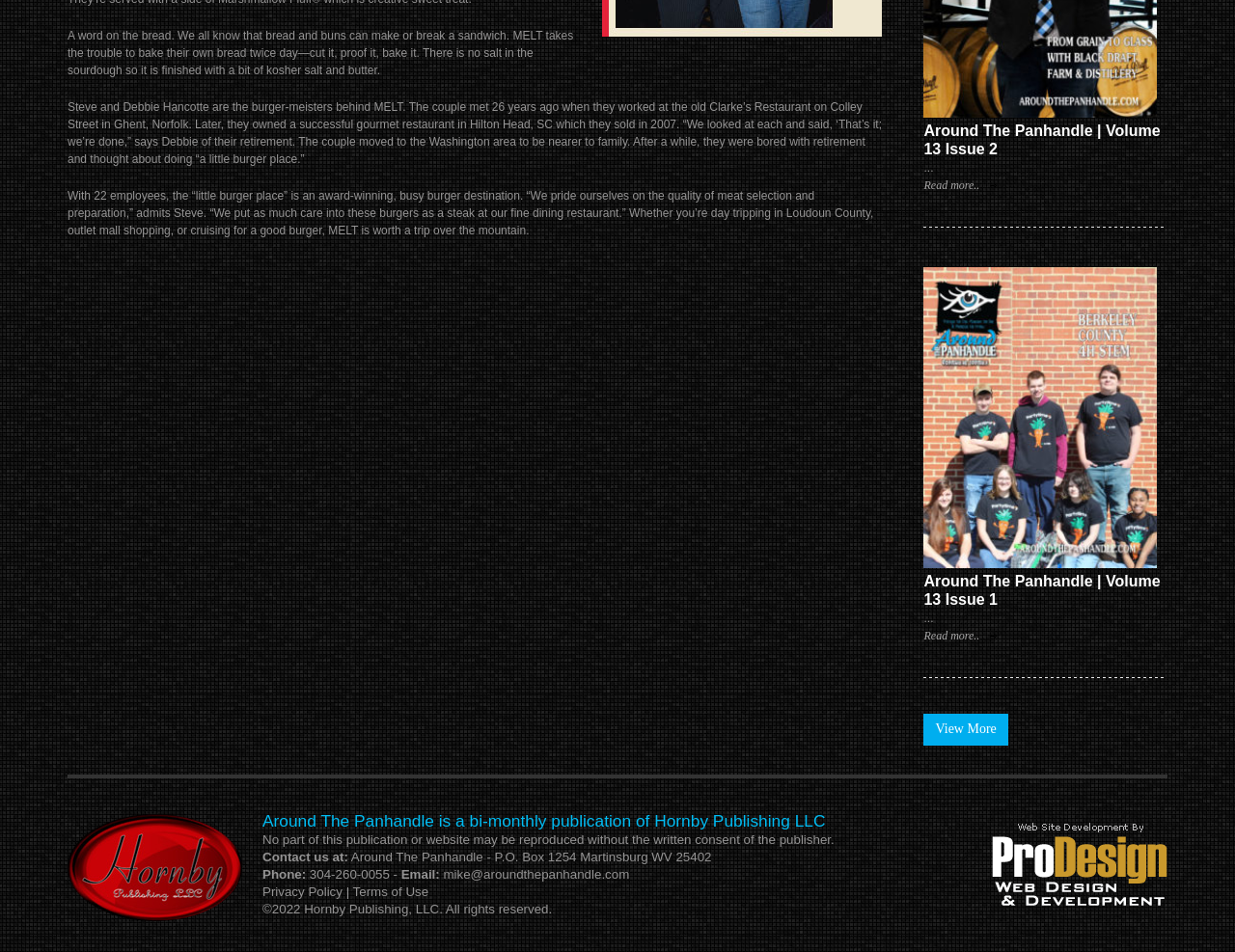Using the information in the image, could you please answer the following question in detail:
What is the phone number of Around The Panhandle?

The phone number is mentioned at the bottom of the webpage, where it says 'Phone: 304-260-0055'.